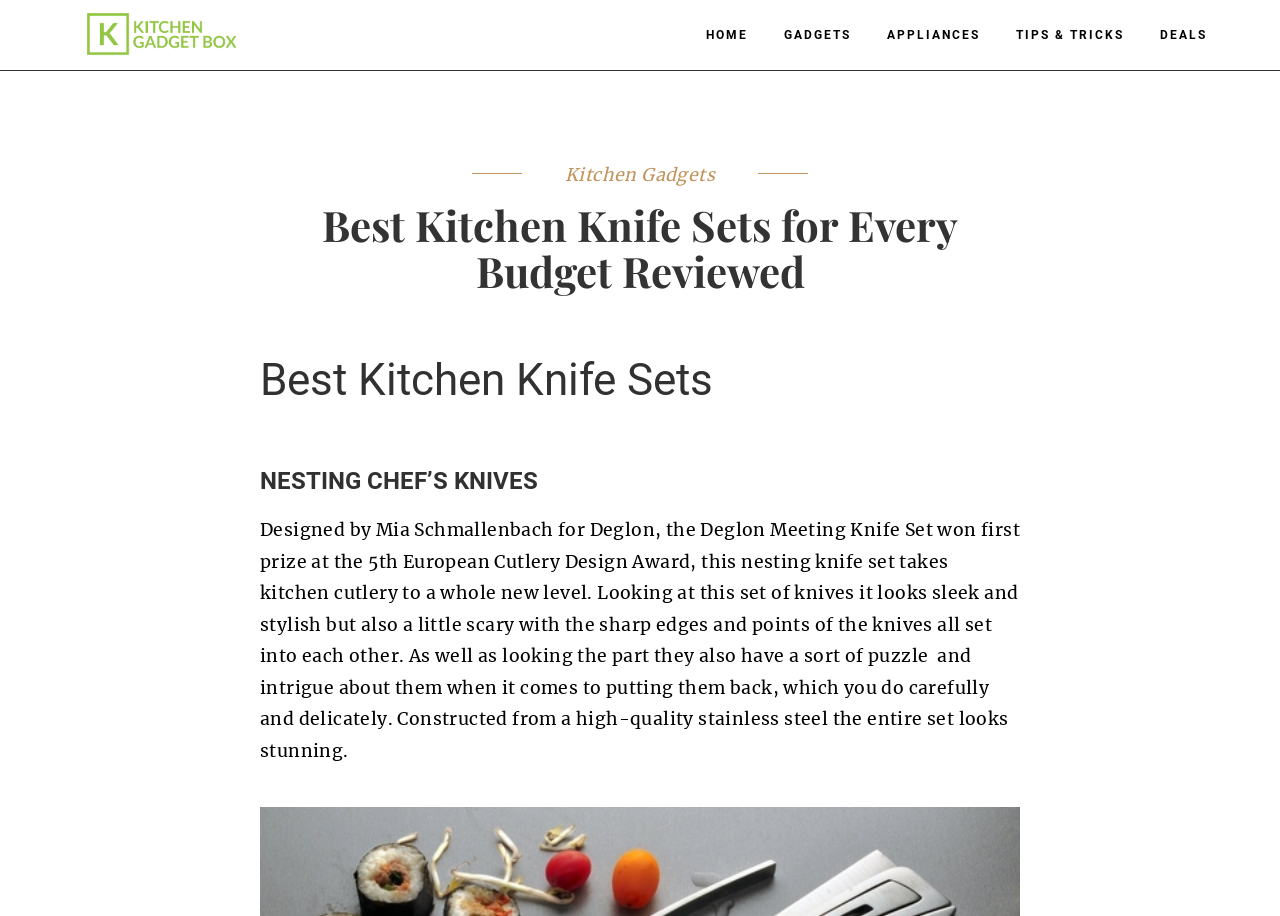Based on the element description "Appliances", predict the bounding box coordinates of the UI element.

[0.679, 0.0, 0.78, 0.076]